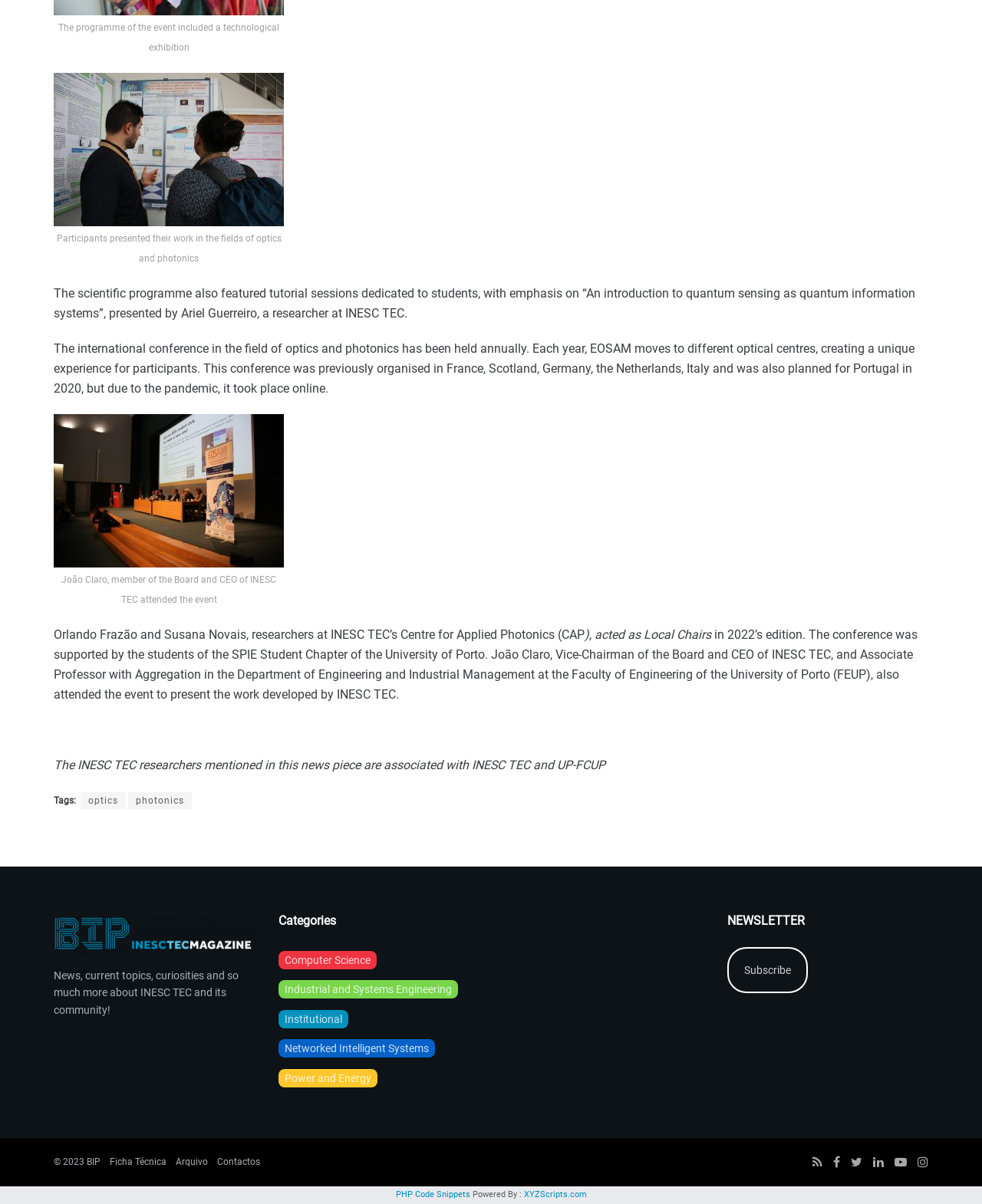Based on the element description Ficha Técnica, identify the bounding box coordinates for the UI element. The coordinates should be in the format (top-left x, top-left y, bottom-right x, bottom-right y) and within the 0 to 1 range.

[0.112, 0.96, 0.17, 0.969]